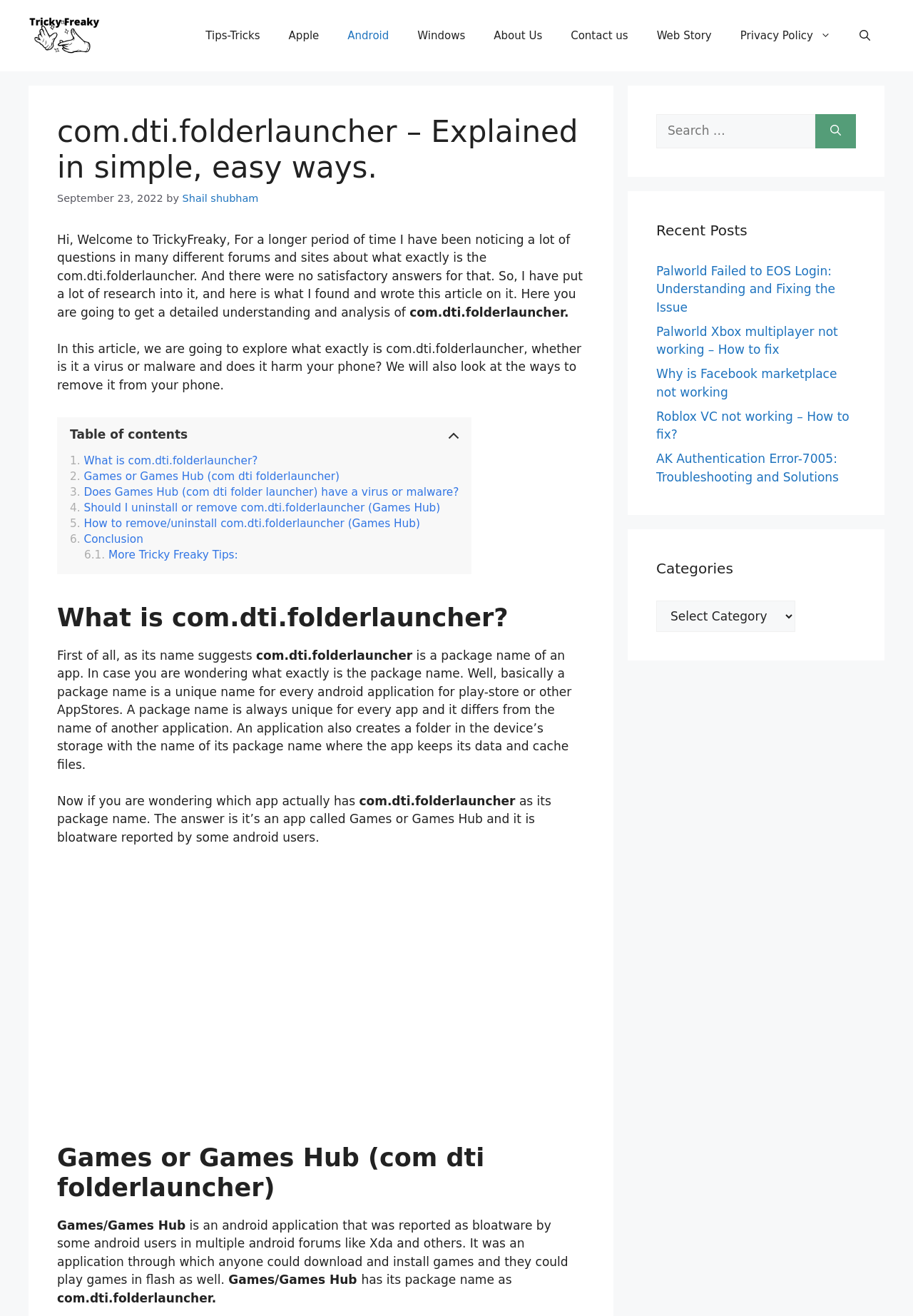Find the bounding box coordinates of the element's region that should be clicked in order to follow the given instruction: "Click the 'THE CLUB' link". The coordinates should consist of four float numbers between 0 and 1, i.e., [left, top, right, bottom].

None